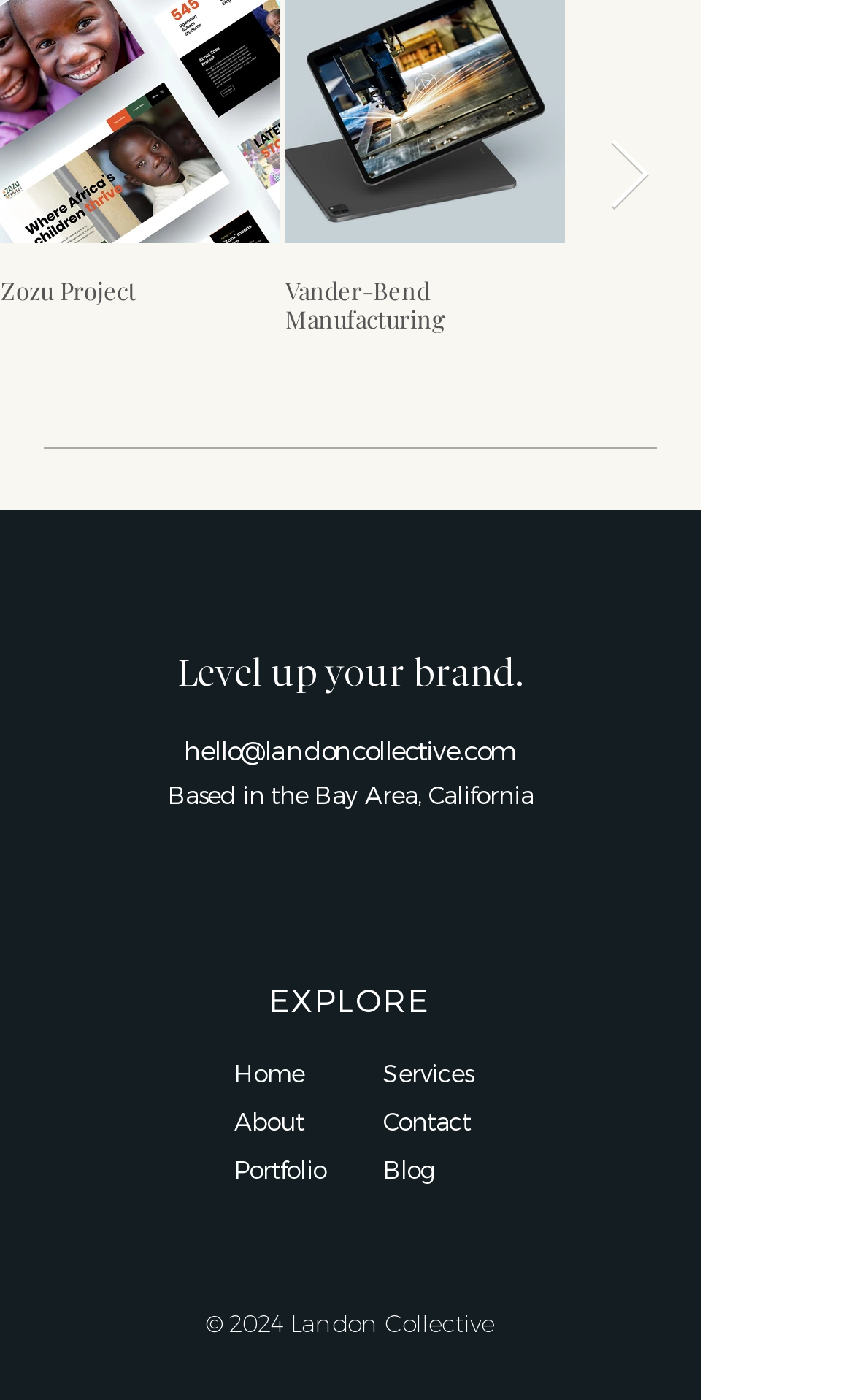Answer succinctly with a single word or phrase:
What is the email address provided?

hello@landoncollective.com